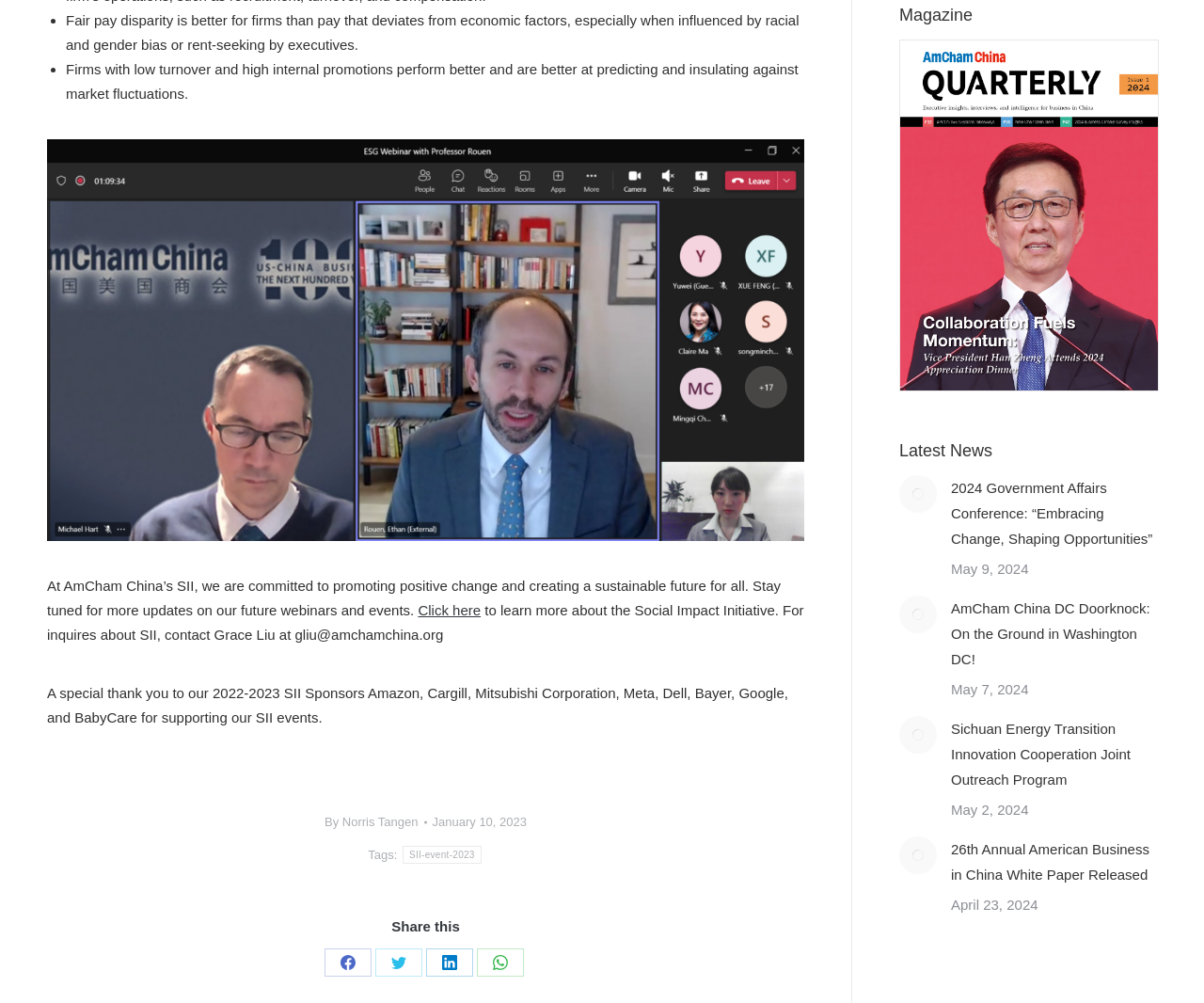Identify the bounding box coordinates of the part that should be clicked to carry out this instruction: "Click on the link to learn more about the Social Impact Initiative".

[0.347, 0.601, 0.399, 0.617]